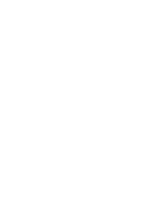Provide an extensive narrative of what is shown in the image.

The image features a colorful and eye-catching "Double Ended Connectable Light Sword," designed to add excitement and flair to any celebration or event. This multi-colored lighting accessory can be easily connected to others, creating an illuminated display that's perfect for parties, festivals, or playful gatherings. The sword emits vibrant lights, making it a favorite among children and adults alike. The product is sold in a set of four pieces, allowing users to share the fun with friends or family. Get ready to enjoy a dazzling light show and a unique party experience with these connectable light swords!